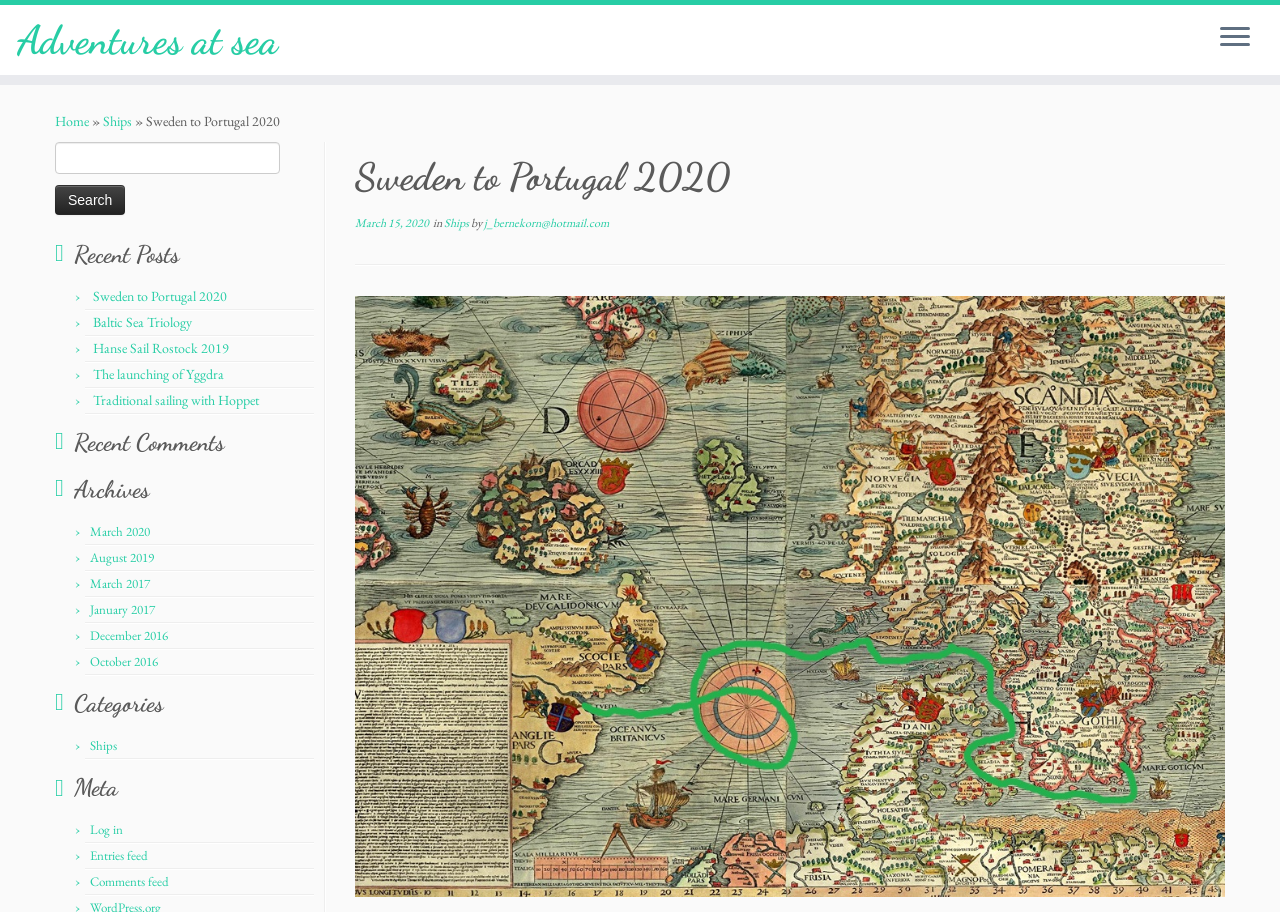What is the purpose of the search bar?
Please provide a comprehensive answer to the question based on the webpage screenshot.

The purpose of the search bar can be determined by looking at the placeholder text 'Search for:' and the button with the text 'Search' which is located next to the search bar. This suggests that the search bar is intended for users to search for specific posts on the webpage.